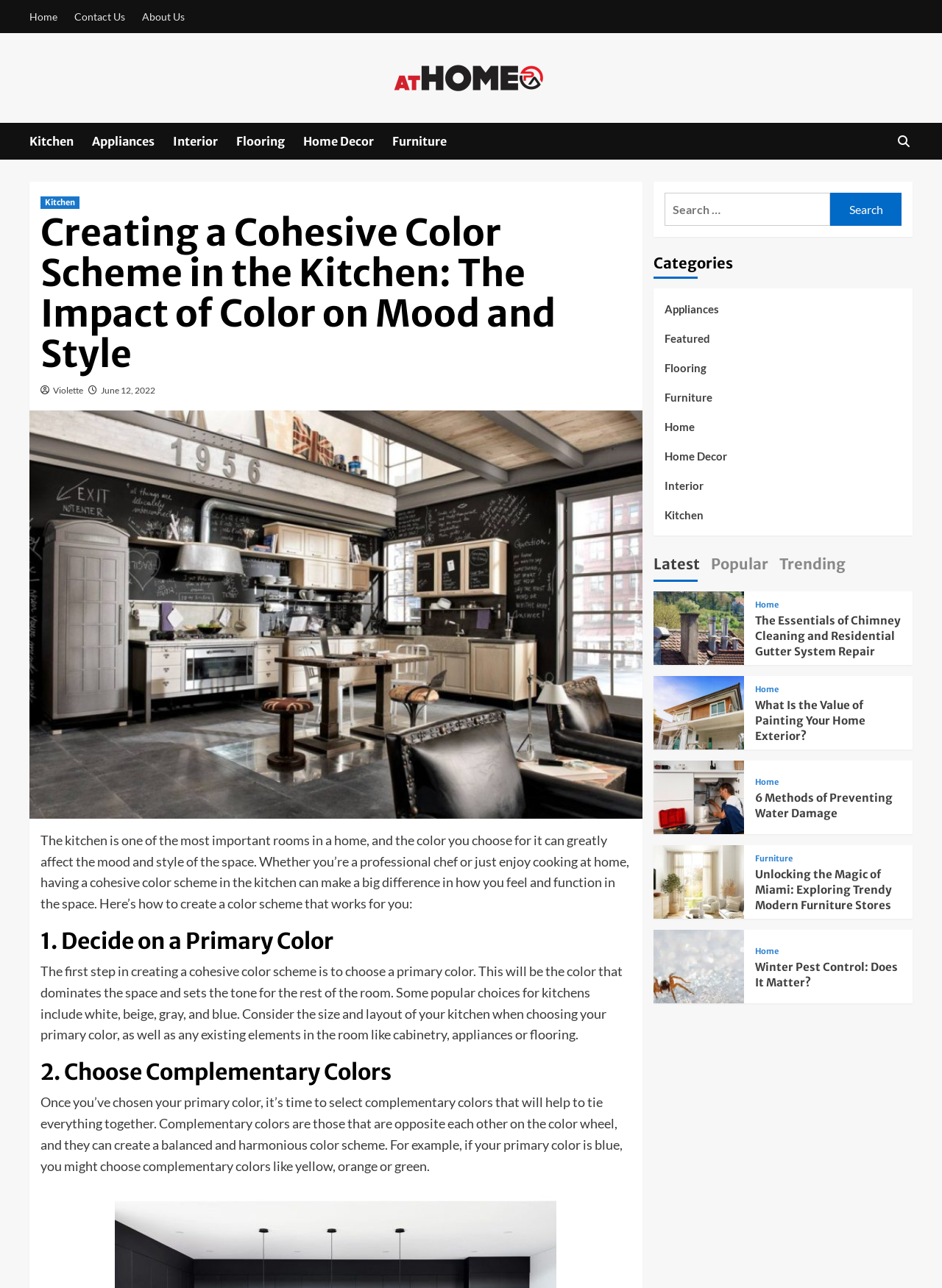Could you specify the bounding box coordinates for the clickable section to complete the following instruction: "Search for something"?

[0.881, 0.15, 0.957, 0.175]